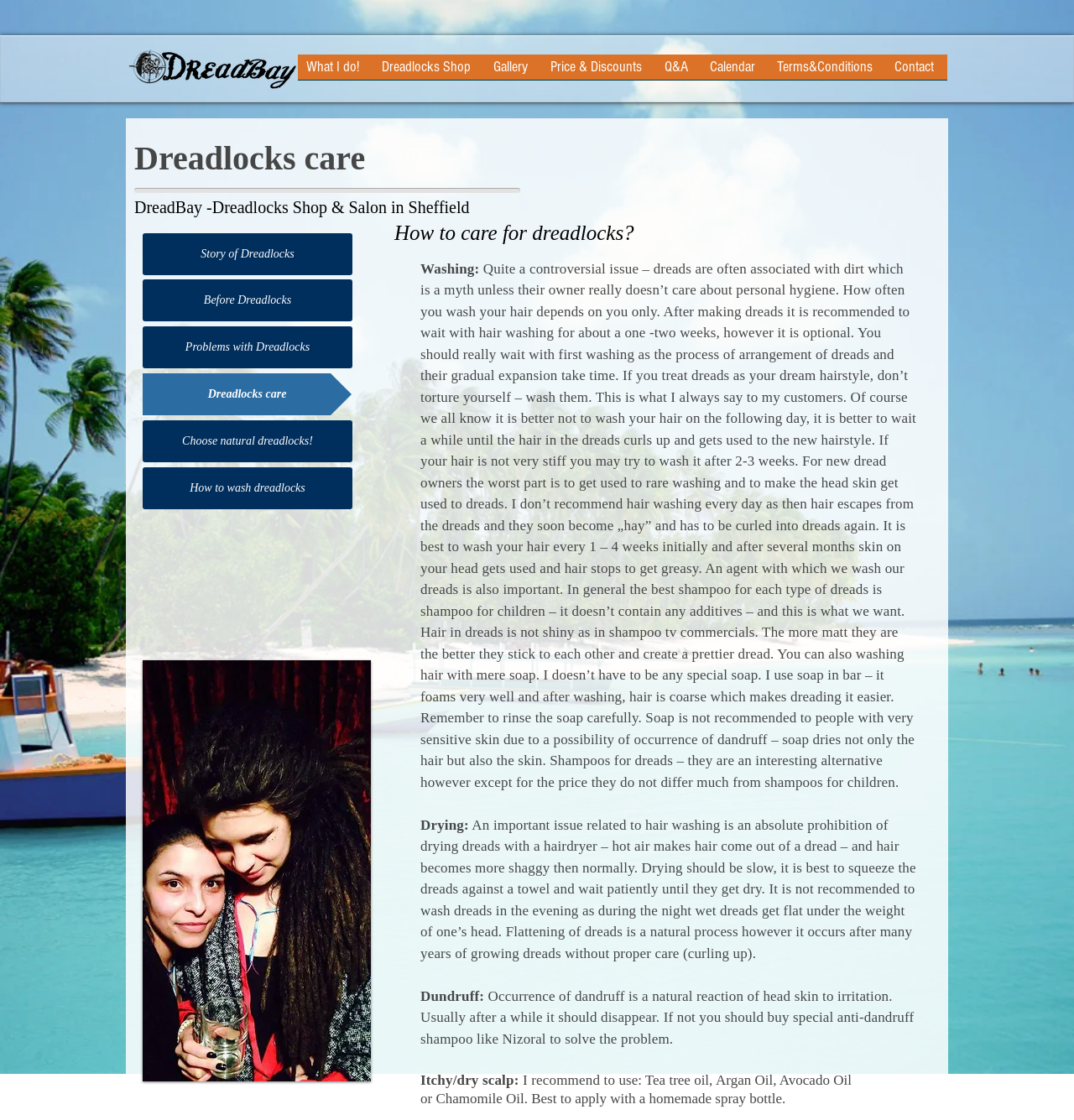Locate the bounding box coordinates of the area that needs to be clicked to fulfill the following instruction: "Click on 'Price & Discounts' link". The coordinates should be in the format of four float numbers between 0 and 1, namely [left, top, right, bottom].

[0.505, 0.049, 0.611, 0.081]